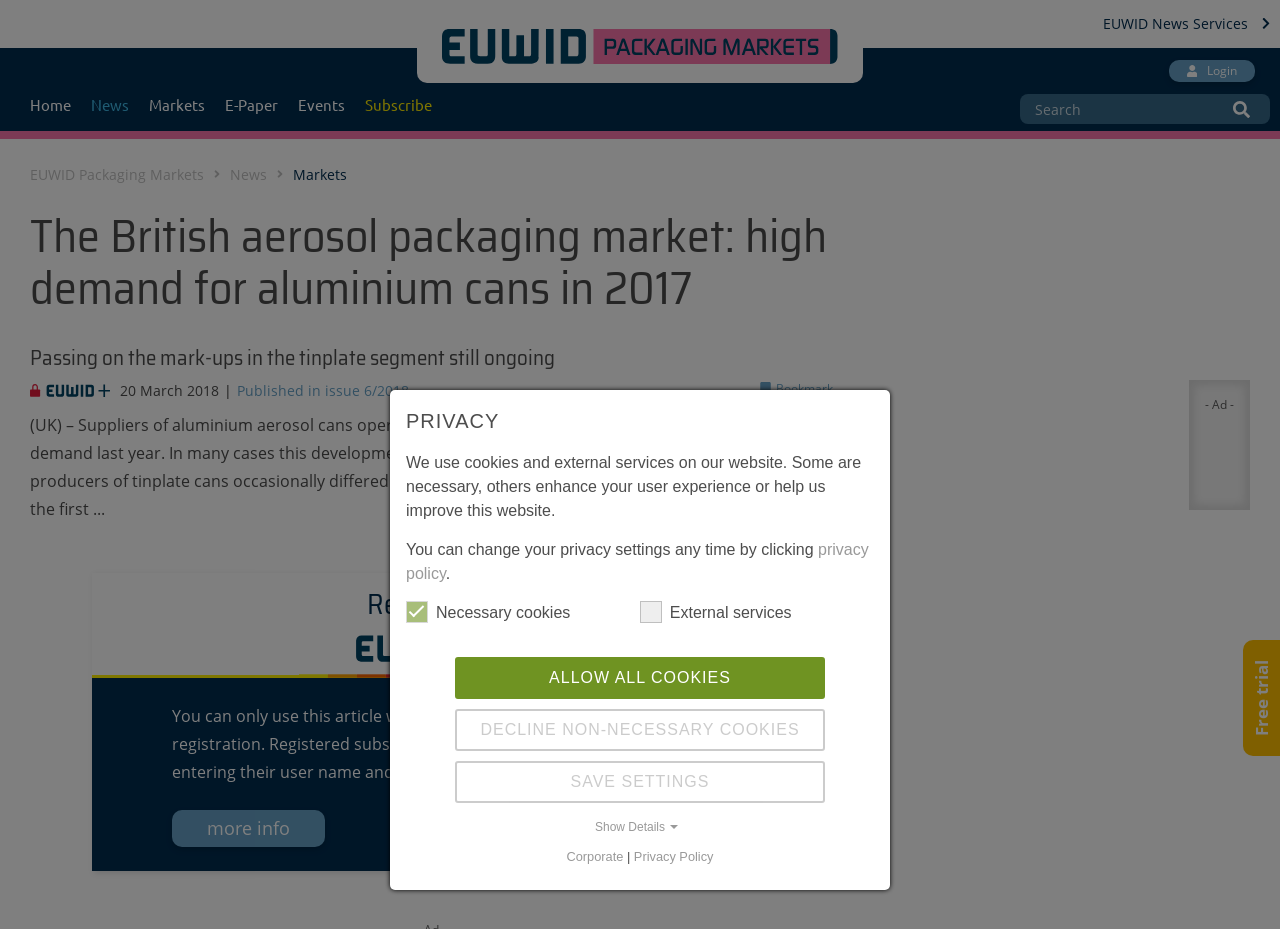How many main sections are in the webpage's navigation menu?
Please answer the question with as much detail as possible using the screenshot.

I counted the number of main sections in the webpage's navigation menu by looking at the link elements located at the top of the webpage, which are 'Home', 'News', 'Markets', 'E-Paper', 'Events', and 'Subscribe', totaling 6 main sections.